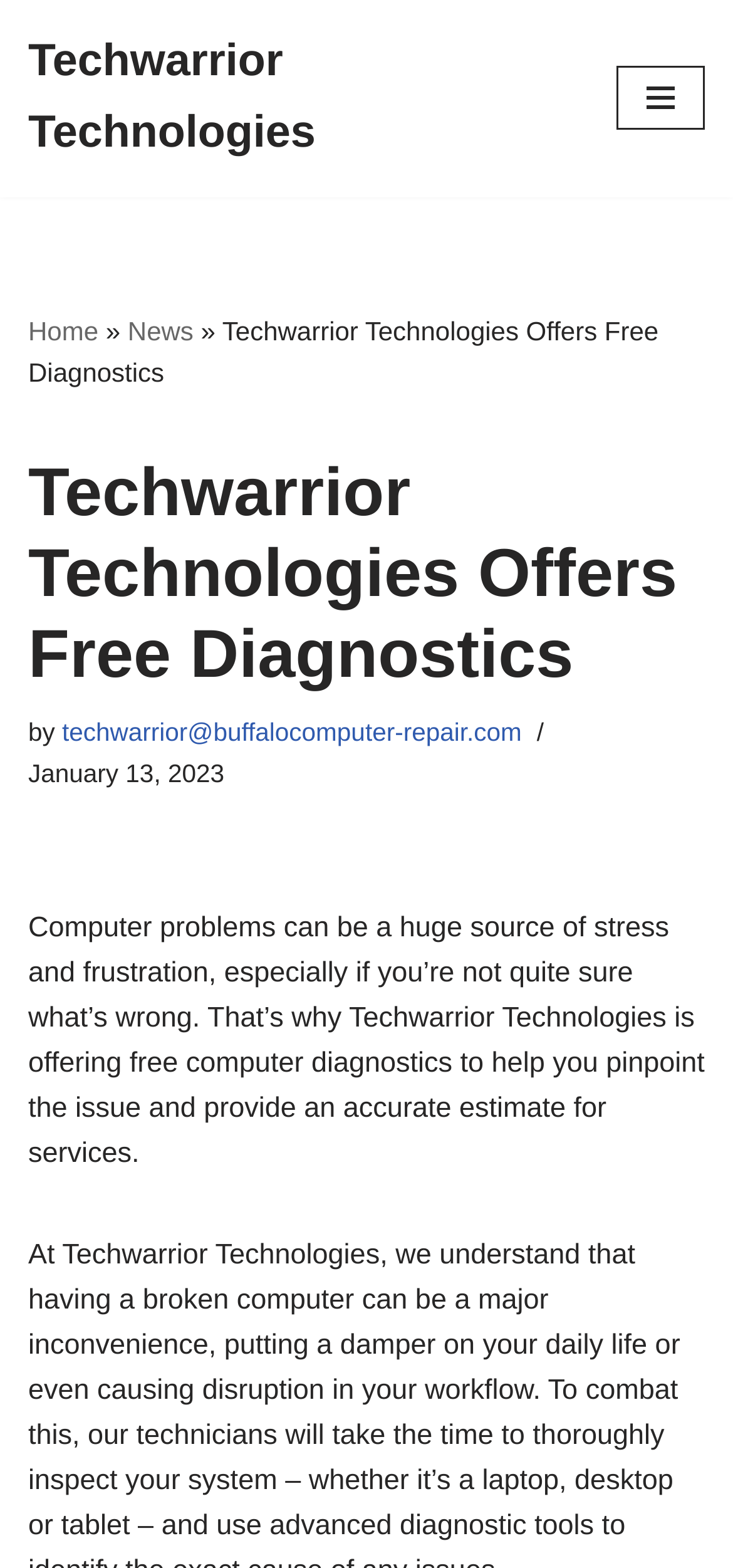What is the date of the webpage content?
Based on the screenshot, provide a one-word or short-phrase response.

January 13, 2023